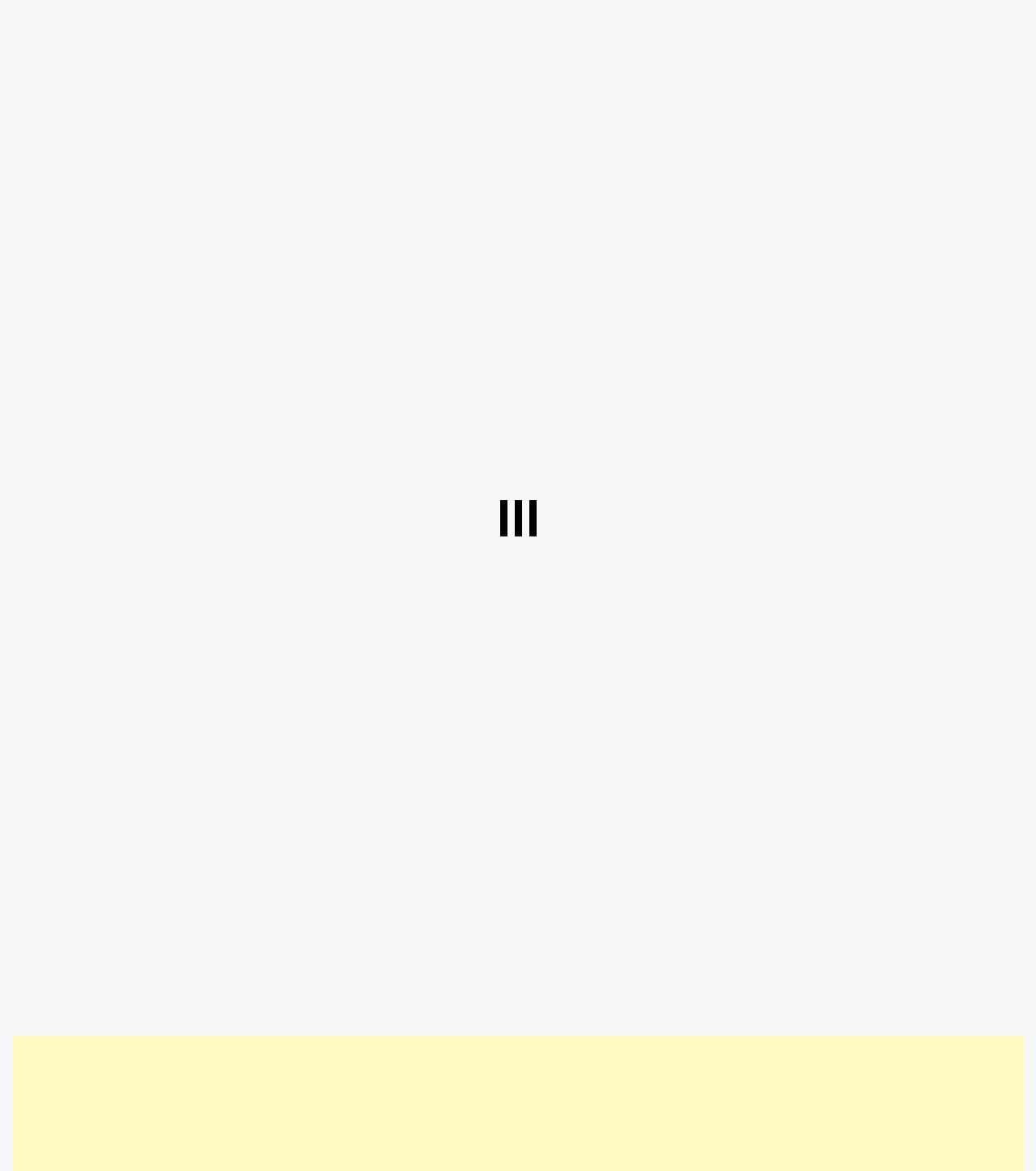Determine the coordinates of the bounding box that should be clicked to complete the instruction: "Click on the 'About' link". The coordinates should be represented by four float numbers between 0 and 1: [left, top, right, bottom].

None